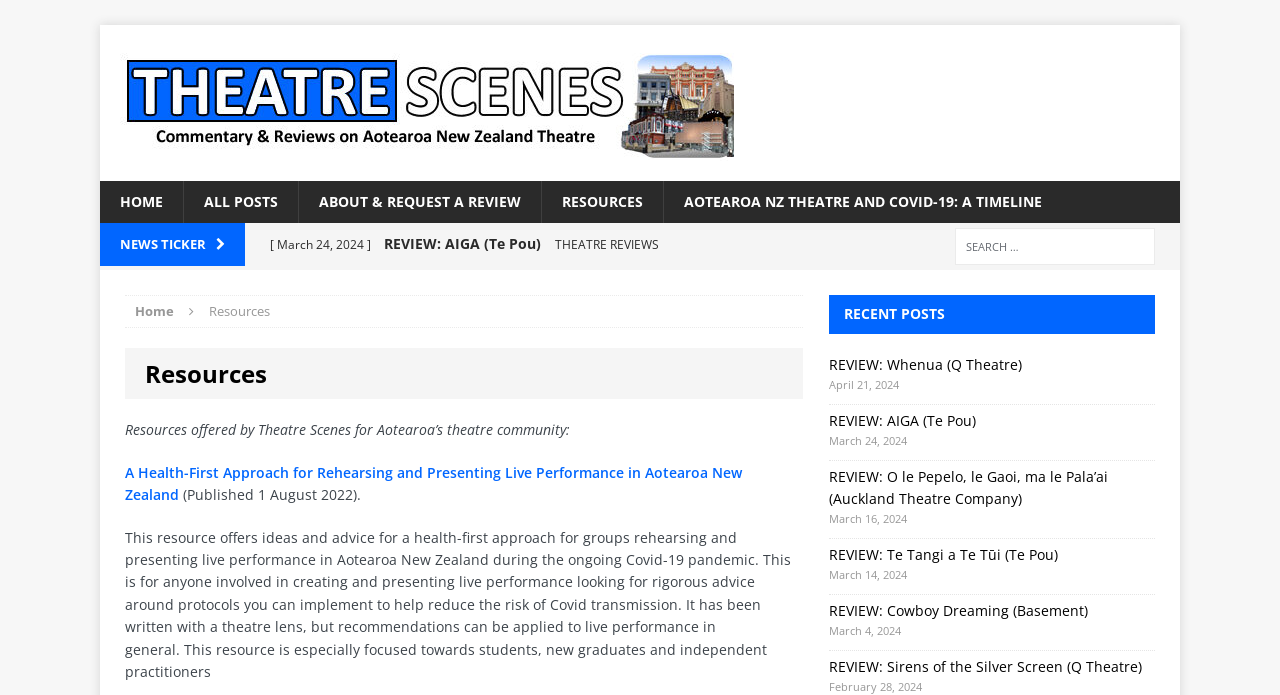Identify the bounding box coordinates of the element to click to follow this instruction: 'Search for something'. Ensure the coordinates are four float values between 0 and 1, provided as [left, top, right, bottom].

[0.746, 0.329, 0.902, 0.382]